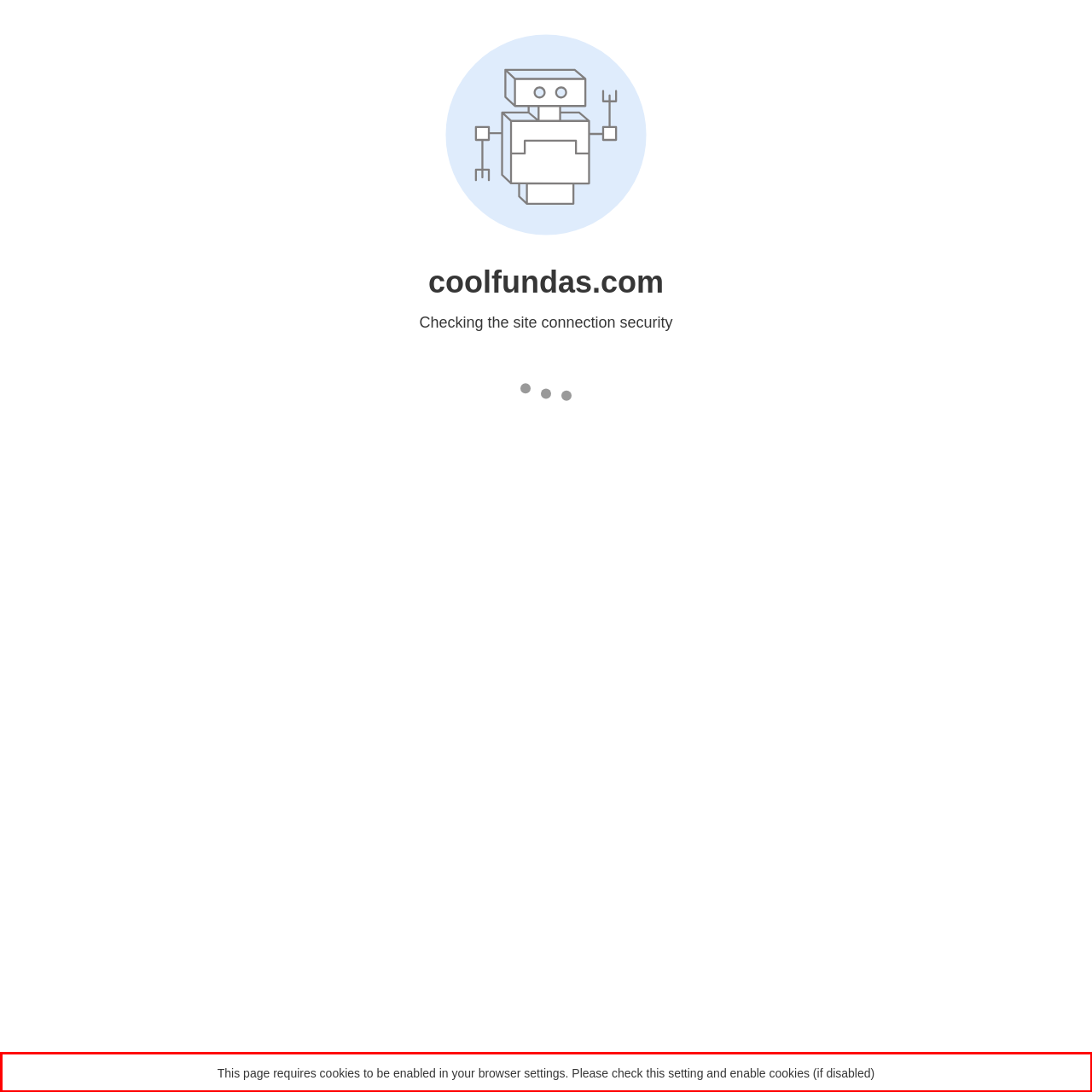You have a screenshot with a red rectangle around a UI element. Recognize and extract the text within this red bounding box using OCR.

This page requires cookies to be enabled in your browser settings. Please check this setting and enable cookies (if disabled)